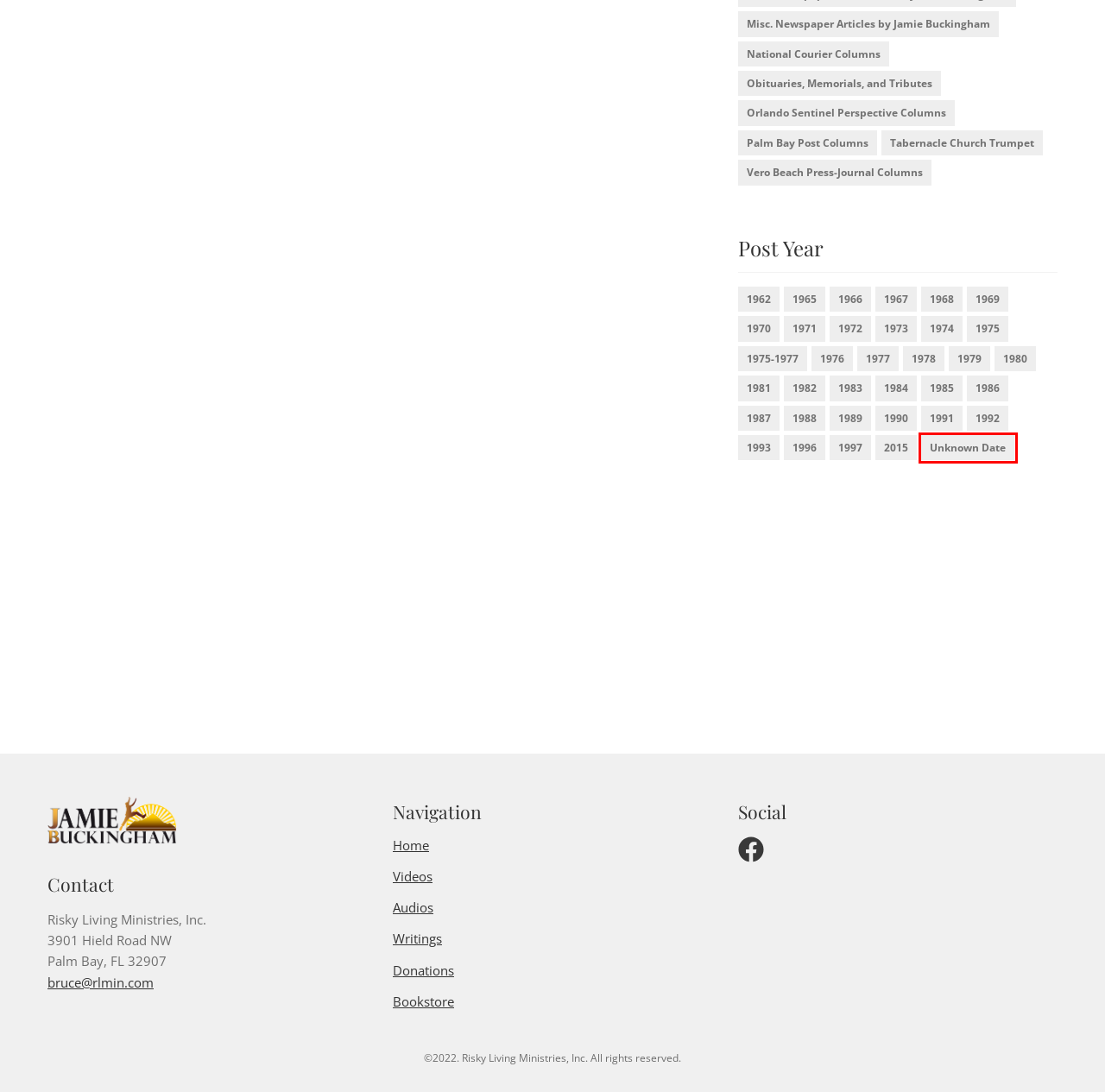Given a screenshot of a webpage with a red bounding box, please pick the webpage description that best fits the new webpage after clicking the element inside the bounding box. Here are the candidates:
A. Misc. Newspaper Articles by Jamie Buckingham Archives - Jamie Buckingham Ministries
B. Unknown Date Archives - Jamie Buckingham Ministries
C. National Courier Columns Archives - Jamie Buckingham Ministries
D. 2015 Archives - Jamie Buckingham Ministries
E. 1967 Archives - Jamie Buckingham Ministries
F. 1976 Archives - Jamie Buckingham Ministries
G. 1984 Archives - Jamie Buckingham Ministries
H. 1980 Archives - Jamie Buckingham Ministries

B